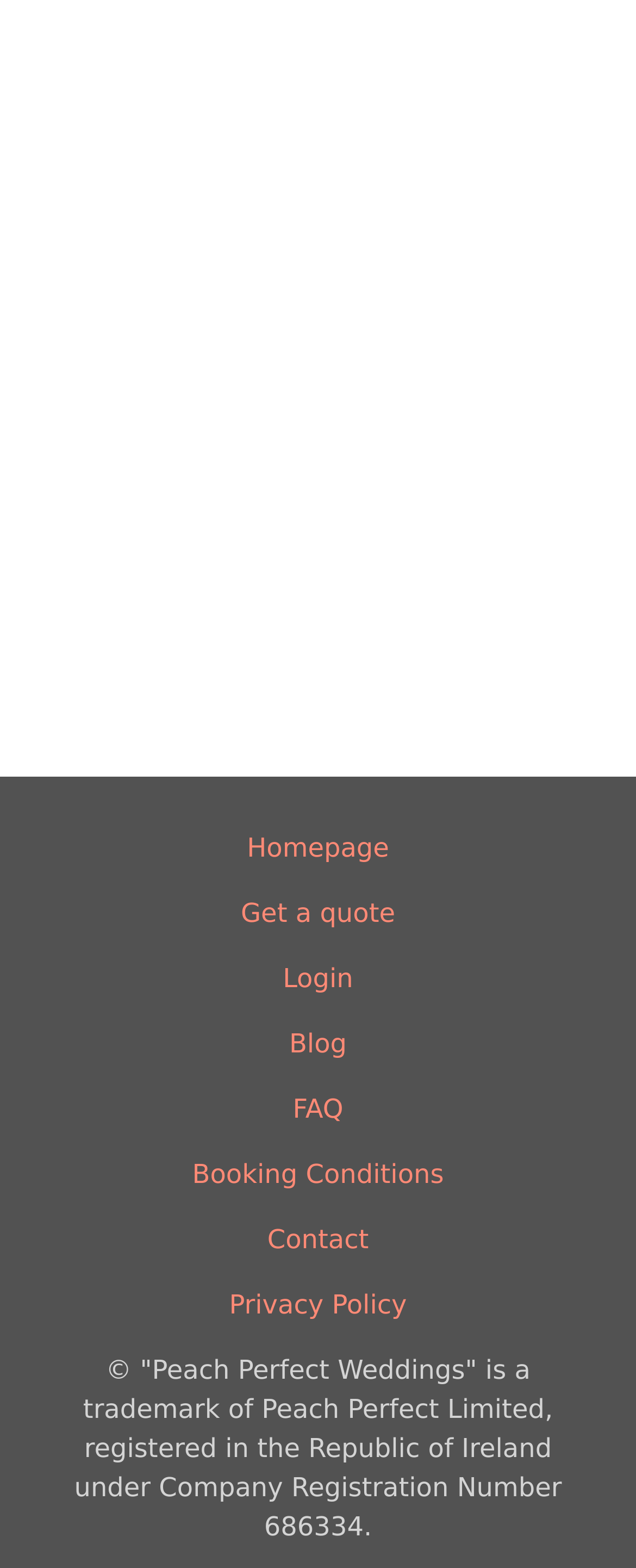Using the element description: "How To", determine the bounding box coordinates for the specified UI element. The coordinates should be four float numbers between 0 and 1, [left, top, right, bottom].

None